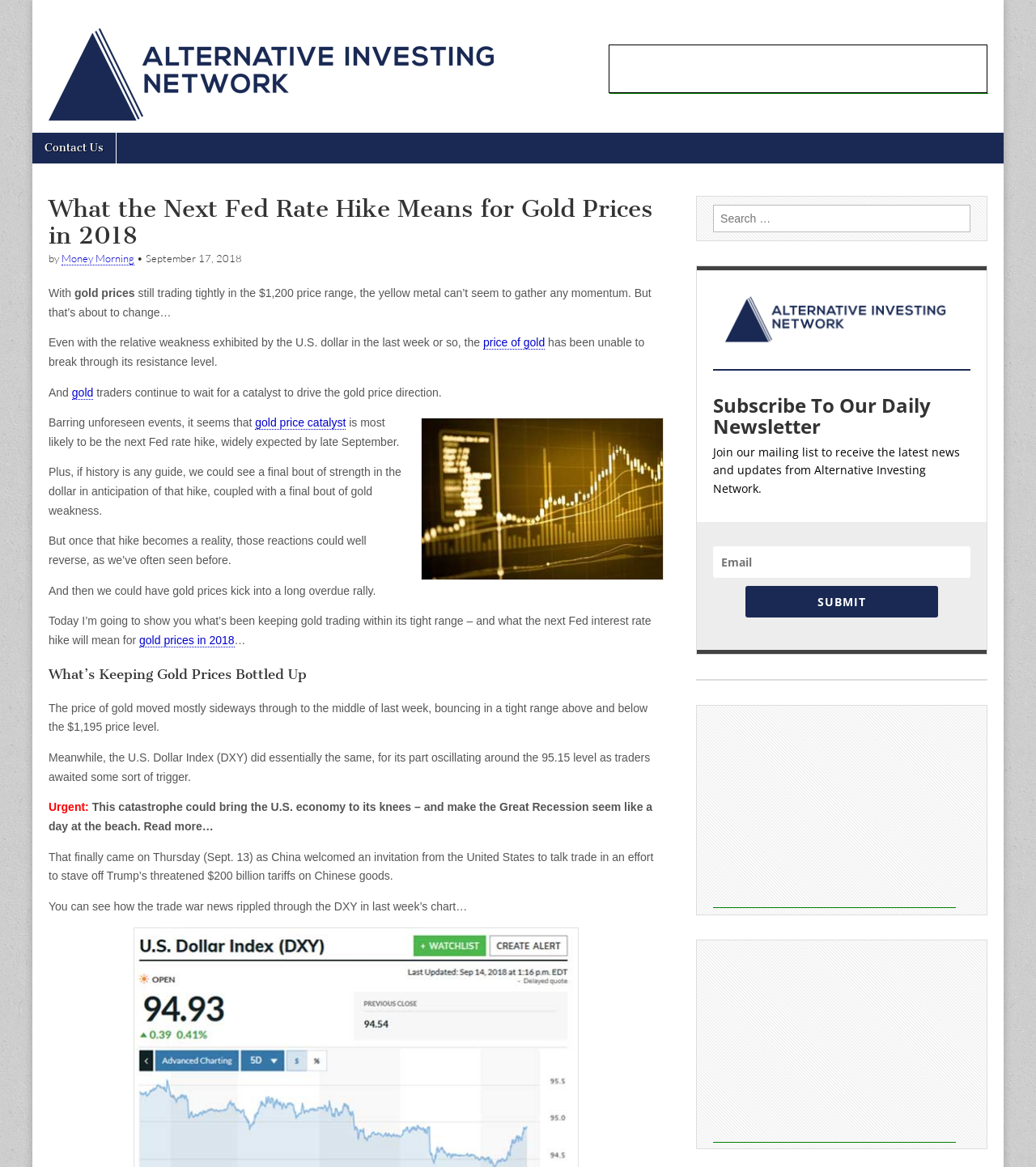What is expected to happen to gold prices after the next Fed rate hike?
Using the visual information, respond with a single word or phrase.

rally